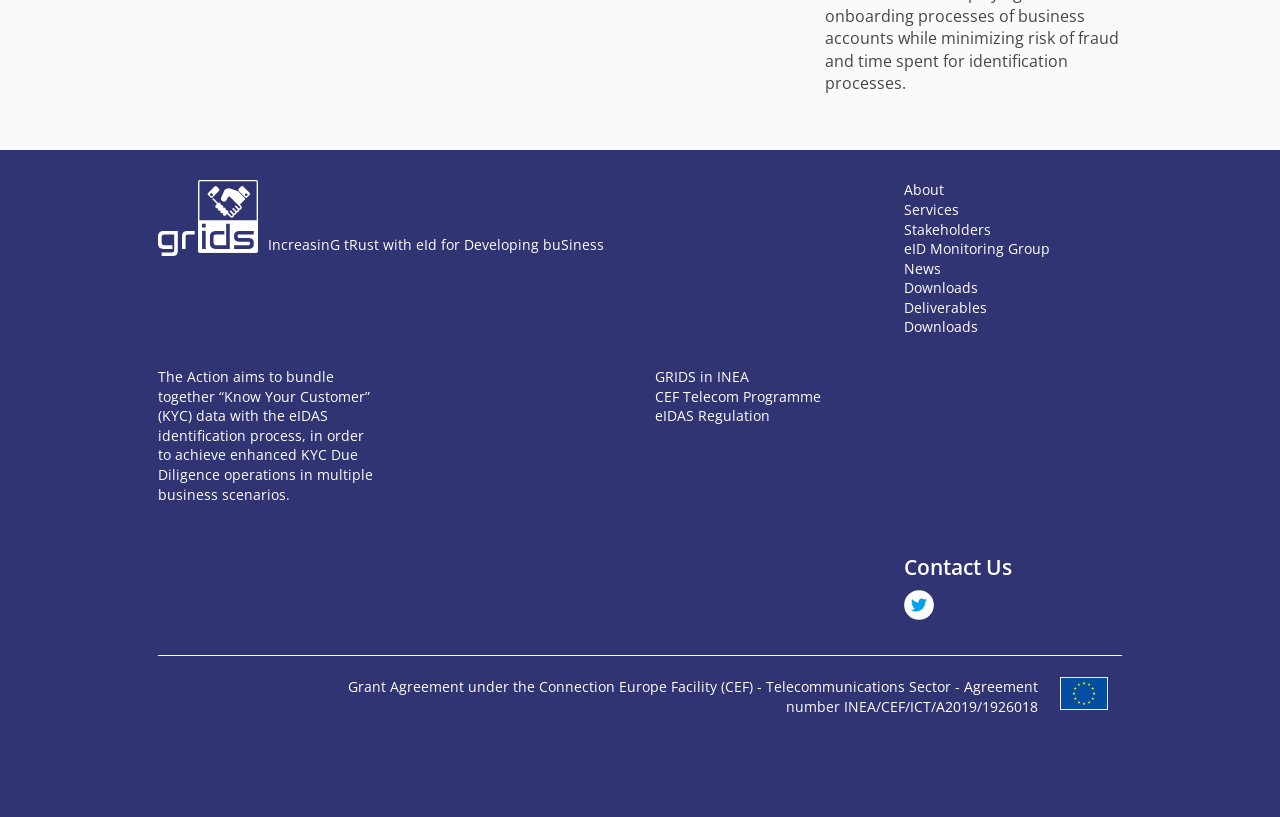What is the agreement number of the grant?
Use the image to give a comprehensive and detailed response to the question.

The agreement number can be found in the StaticText element with the text 'INEA/CEF/ICT/A2019/1926018'.